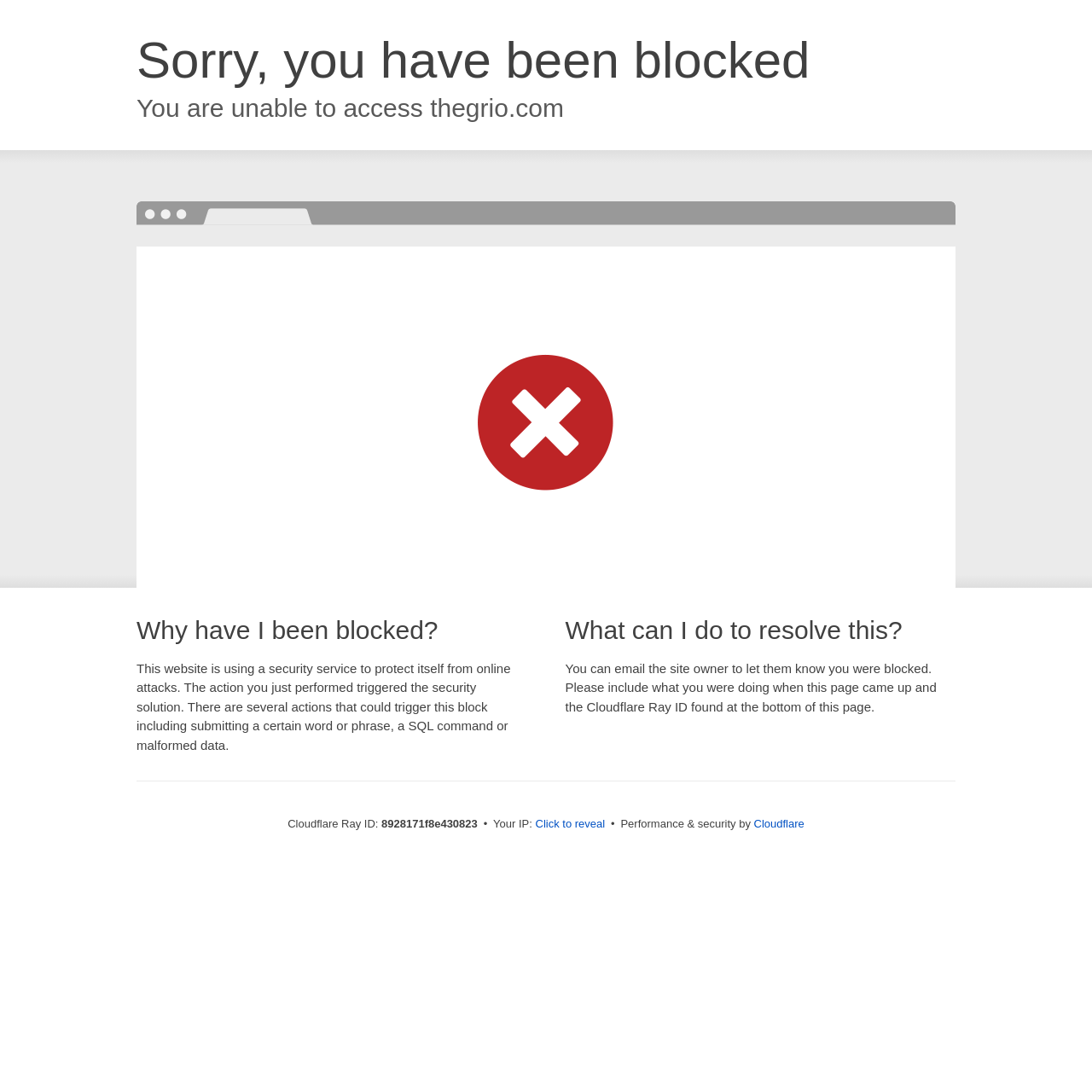Offer a thorough description of the webpage.

The webpage is a Cloudflare error page, indicating that the user's access to a website has been blocked. At the top of the page, there are two headings: "Sorry, you have been blocked" and "You are unable to access thegrio.com". 

Below these headings, there is a section that explains why the user has been blocked. This section is headed by "Why have I been blocked?" and includes a paragraph of text that describes the security measures in place to protect the website from online attacks. 

To the right of this section, there is another section headed by "What can I do to resolve this?" which provides instructions on how to contact the site owner to resolve the issue. 

At the bottom of the page, there is a section that displays technical information, including the Cloudflare Ray ID, the user's IP address, and a button to reveal the IP address. This section also includes a link to Cloudflare, which is credited with providing performance and security for the website.